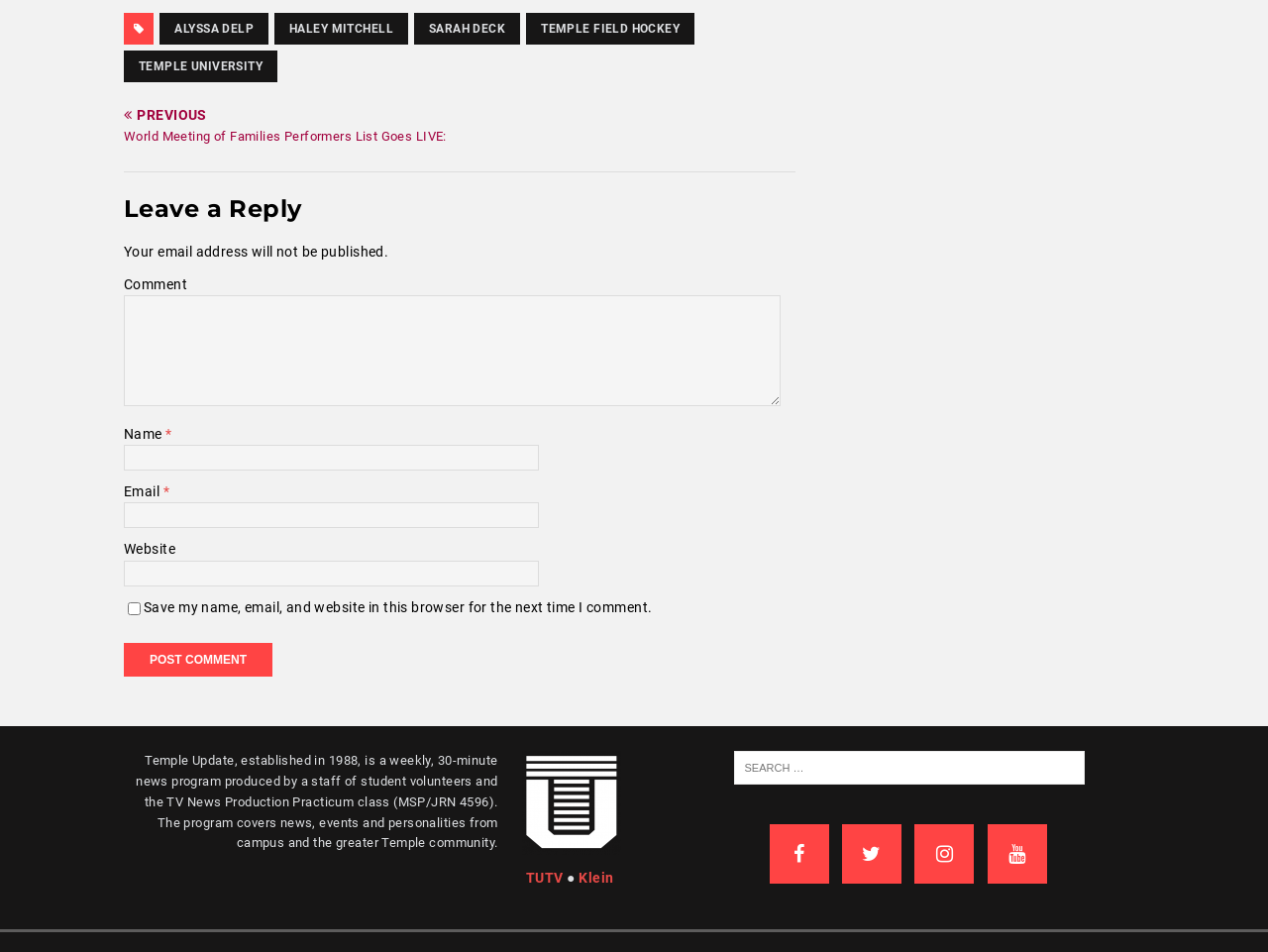Based on the provided description, "parent_node: Comment name="d4eb256fff"", find the bounding box of the corresponding UI element in the screenshot.

[0.098, 0.31, 0.616, 0.427]